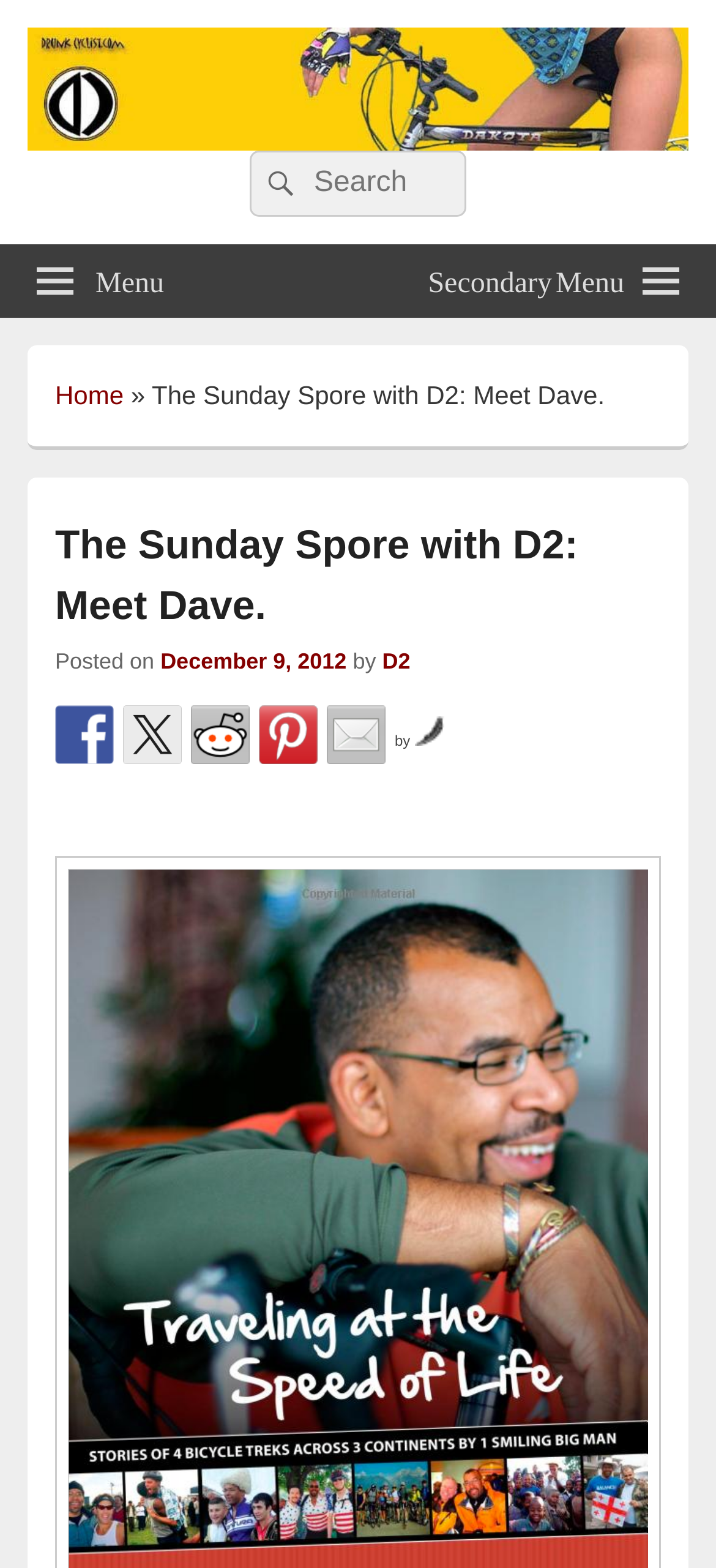Refer to the image and answer the question with as much detail as possible: What is the date of the article?

The date of the article is December 9, 2012, which can be found below the article title, next to the 'Posted on' keyword.